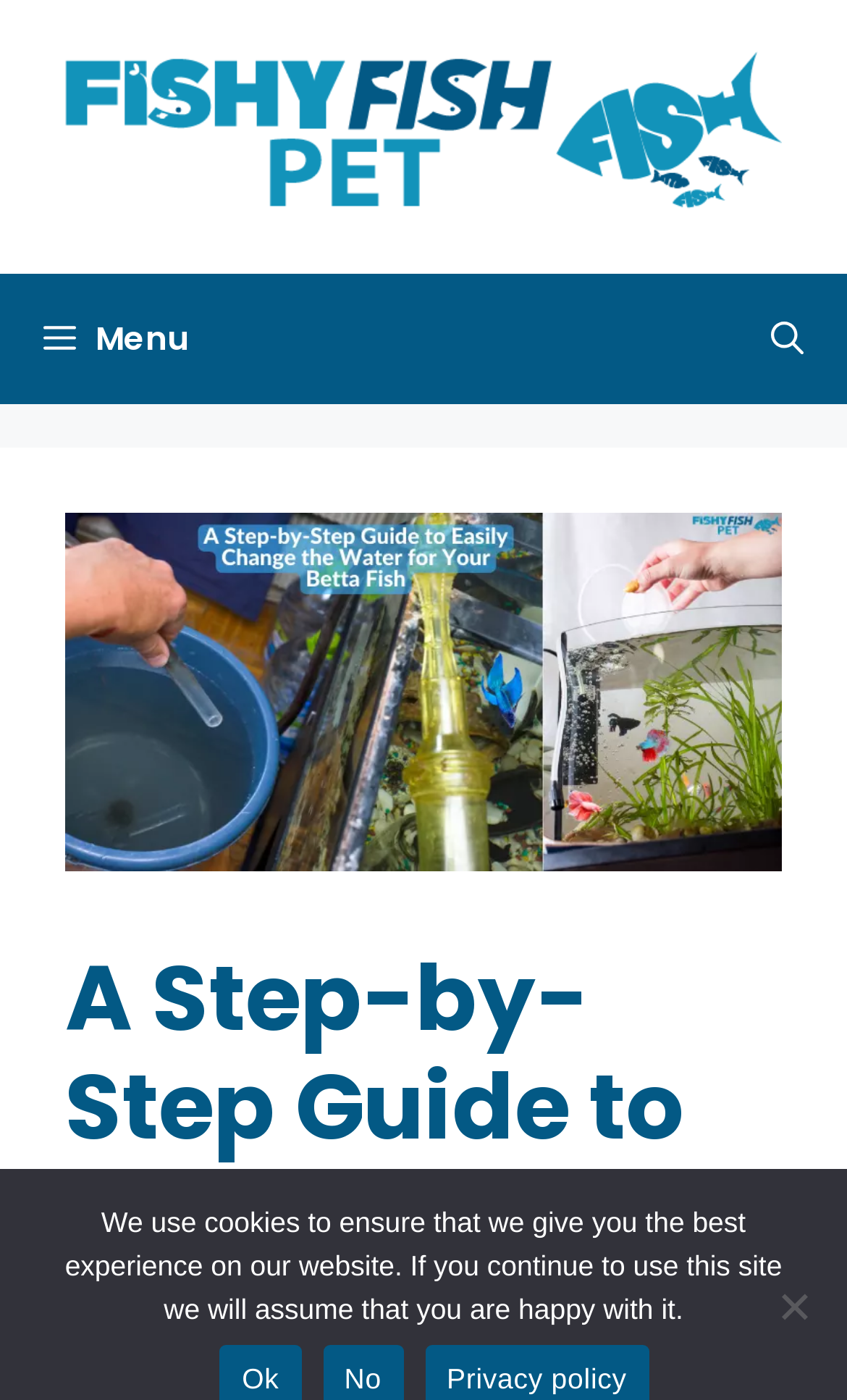Detail the various sections and features of the webpage.

The webpage is a guide on "How To Change Betta Fish Water" and appears to be a comprehensive resource for new Betta owners. At the top of the page, there is a banner with the site's name, "FishyFishPet", accompanied by an image of the same name. Below the banner, a primary navigation menu is located, featuring a "Menu" button that can be expanded to reveal more options.

On the right side of the navigation menu, there is a link to "Open Search Bar". Above this link, a large image is displayed, which is likely the main header image of the guide, titled "A Step-by-Step Guide to Easily Change the Water for Your Betta Fish". This image takes up a significant portion of the page, spanning from the top to about halfway down.

At the very bottom of the page, there is a notice about the use of cookies on the website, stating that continuing to use the site implies consent. Next to this notice, there is a small "No" button, likely related to cookie preferences.

Overall, the webpage appears to be well-structured, with a clear hierarchy of elements and a prominent header image that sets the tone for the guide.